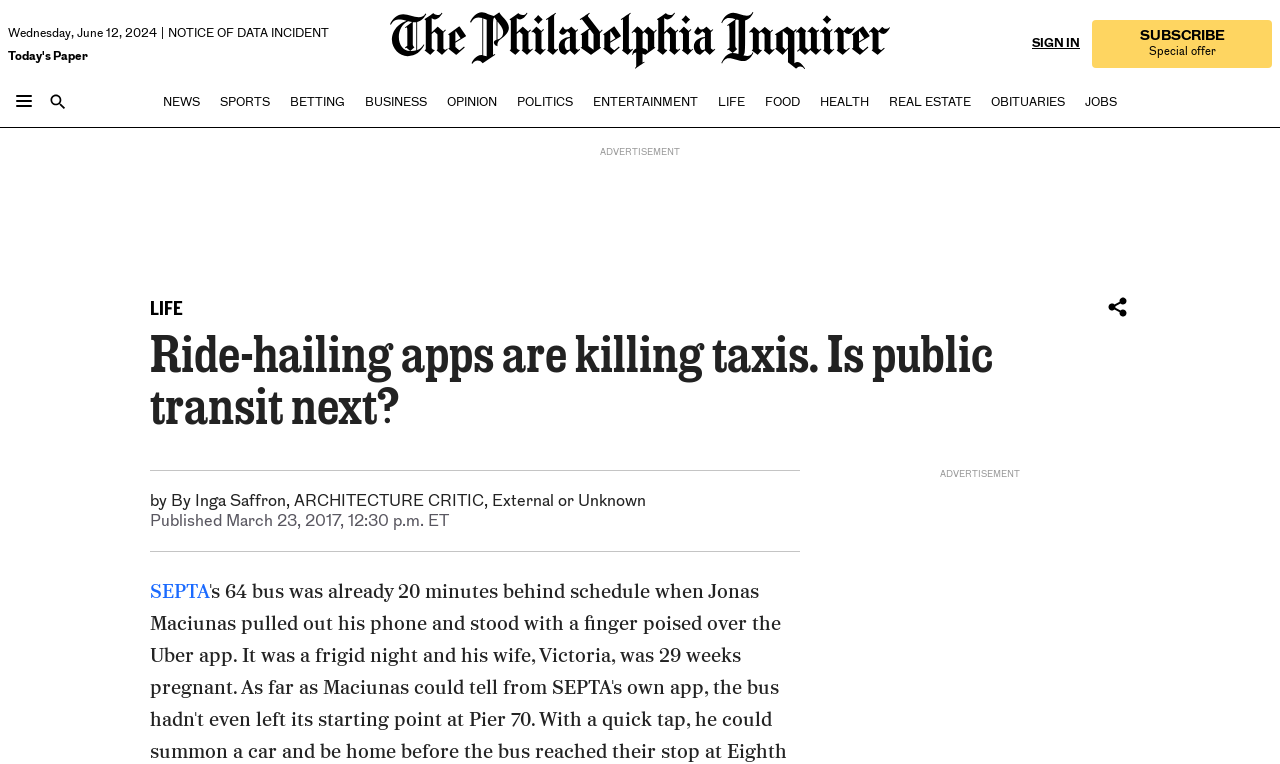How many navigation links are there?
Using the image as a reference, answer with just one word or a short phrase.

10